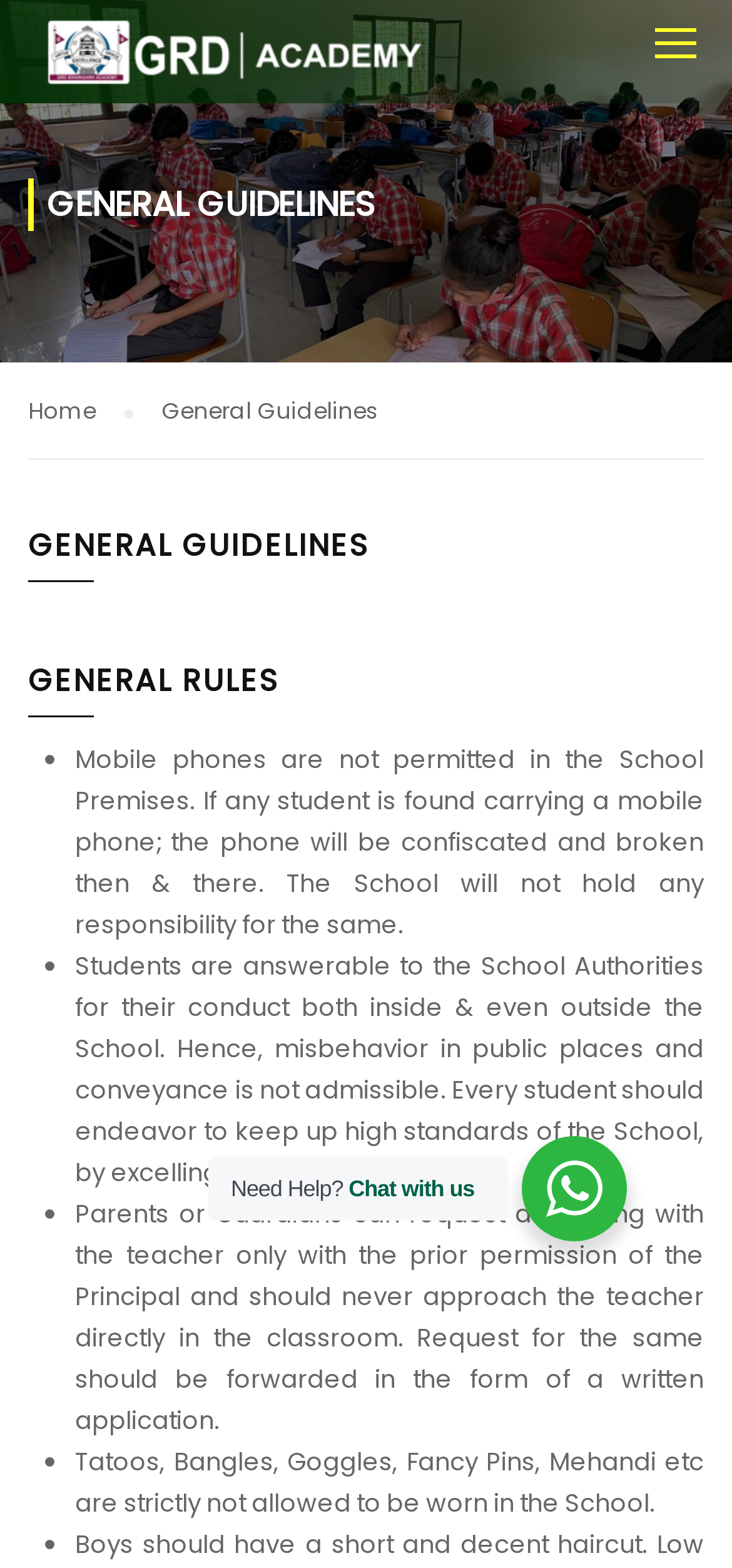How many general rules are listed?
Look at the image and construct a detailed response to the question.

The general rules are listed under the 'GENERAL GUIDELINES' heading. There are five rules in total, each marked with a bullet point. The rules are listed in a vertical list, and the last rule is about not wearing tattoos, bangles, goggles, fancy pins, mehandi, etc. in the school.